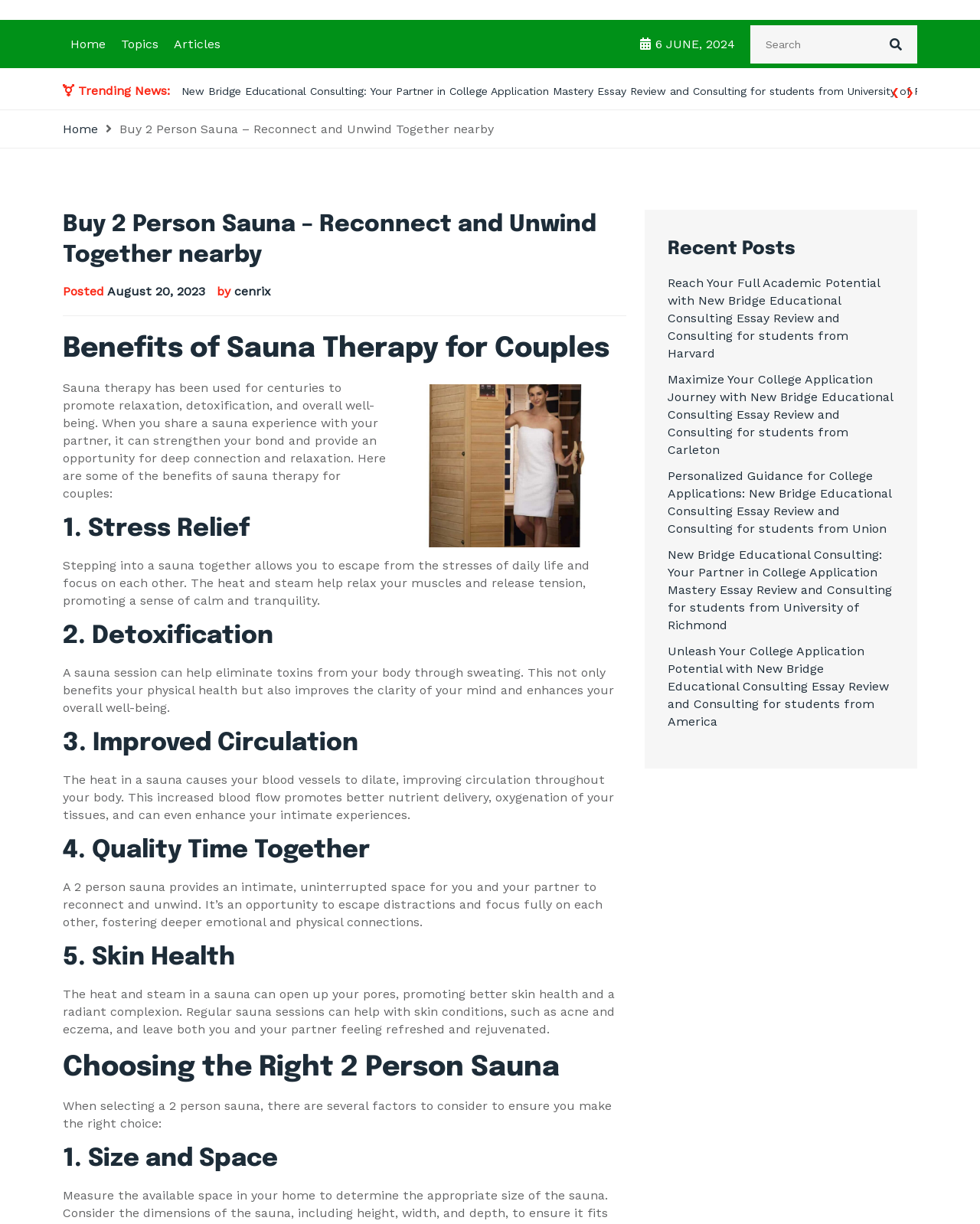Determine the bounding box coordinates of the clickable region to follow the instruction: "Learn more about New Bridge Educational Consulting".

[0.681, 0.225, 0.898, 0.295]